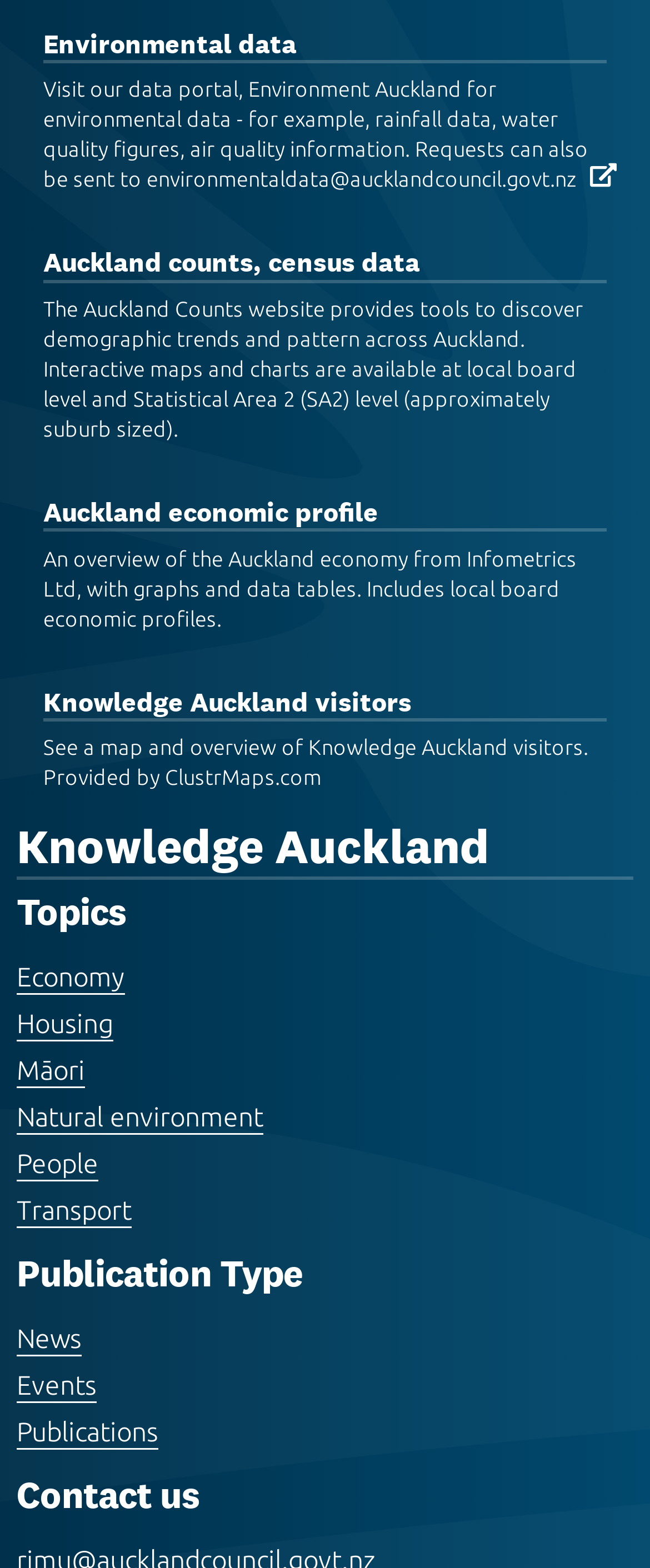Please provide the bounding box coordinates in the format (top-left x, top-left y, bottom-right x, bottom-right y). Remember, all values are floating point numbers between 0 and 1. What is the bounding box coordinate of the region described as: Natural environment

[0.026, 0.702, 0.405, 0.721]